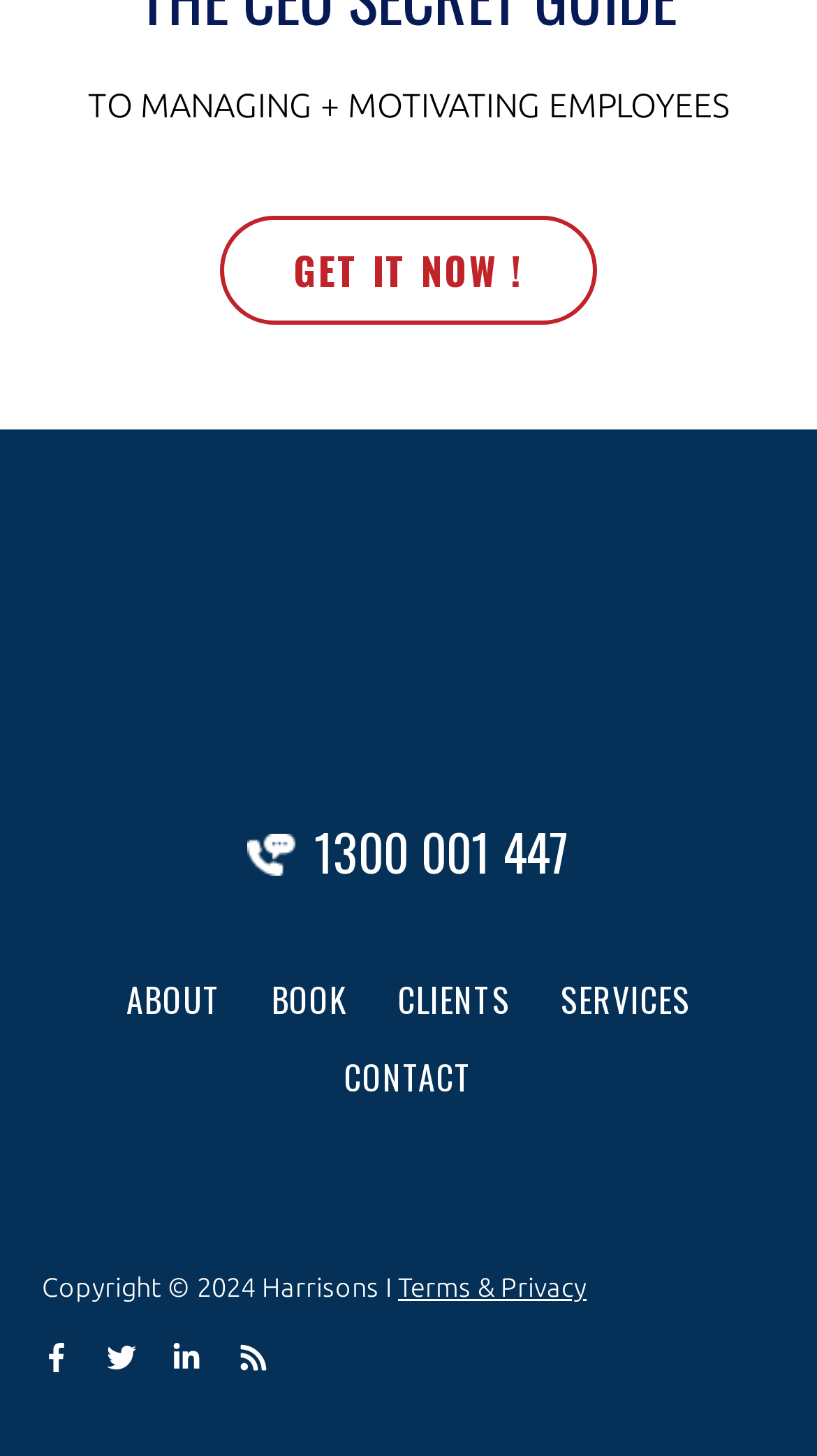How many social media links are present at the bottom of the page?
Could you answer the question in a detailed manner, providing as much information as possible?

The complementary section at the bottom of the page contains four social media links, namely 'facebook-f', 'twitter', 'linkedin-in', and 'rss', each with an accompanying image.